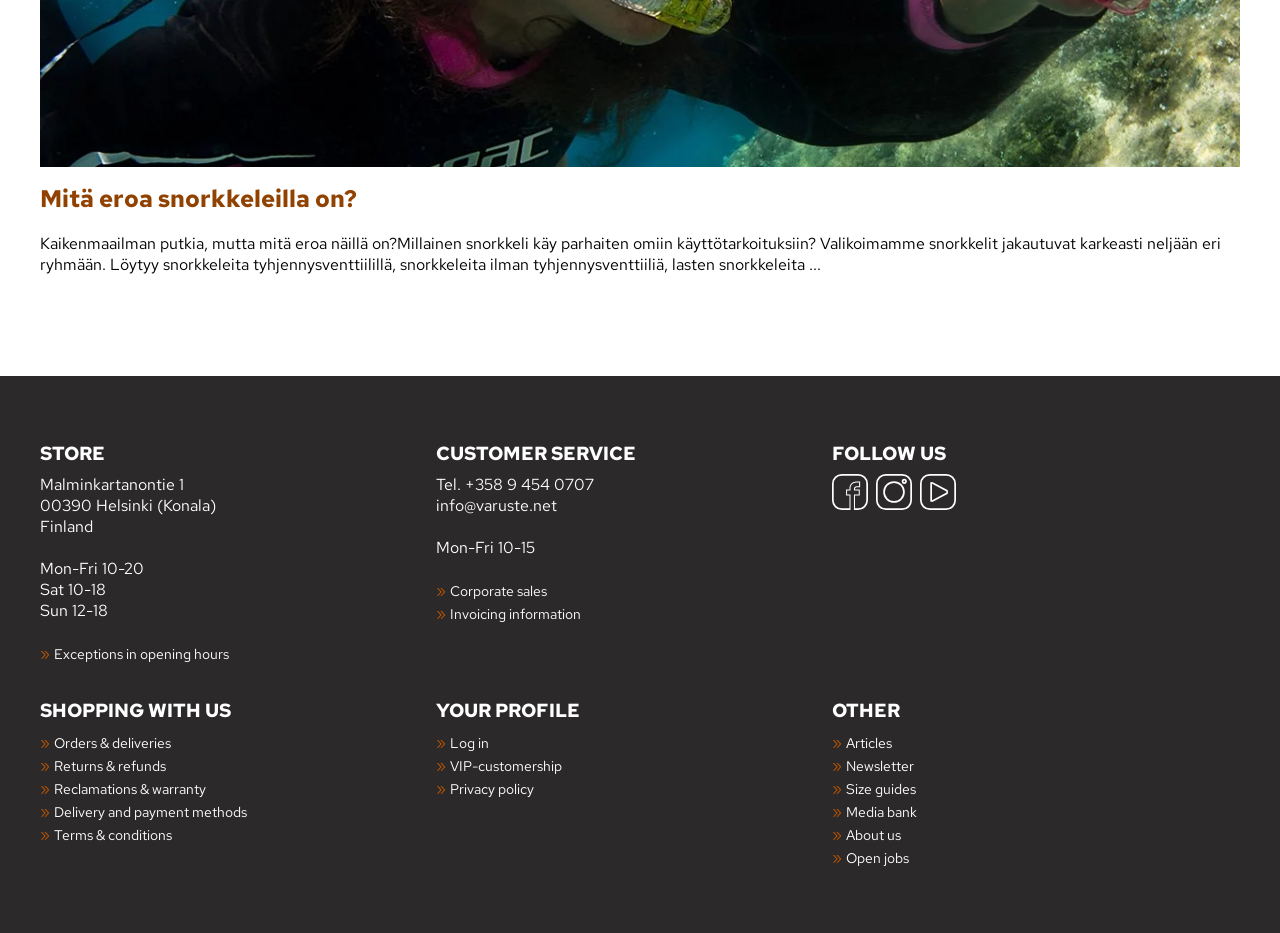Bounding box coordinates should be in the format (top-left x, top-left y, bottom-right x, bottom-right y) and all values should be floating point numbers between 0 and 1. Determine the bounding box coordinate for the UI element described as: Returns & refunds

[0.042, 0.811, 0.13, 0.831]